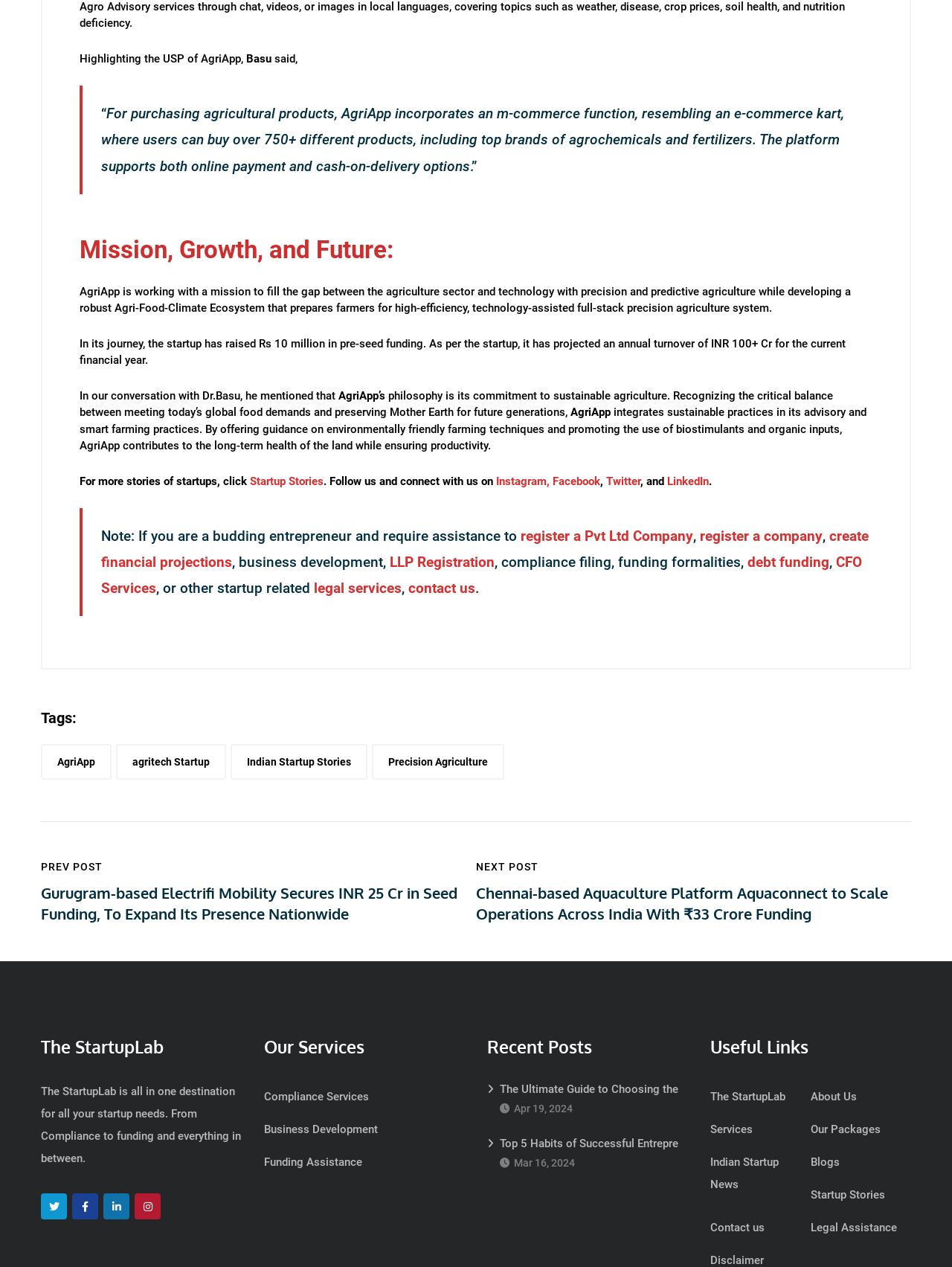What is the focus of AgriApp's philosophy?
Please analyze the image and answer the question with as much detail as possible.

According to the webpage, AgriApp's philosophy is its commitment to sustainable agriculture, recognizing the critical balance between meeting today's global food demands and preserving Mother Earth for future generations.